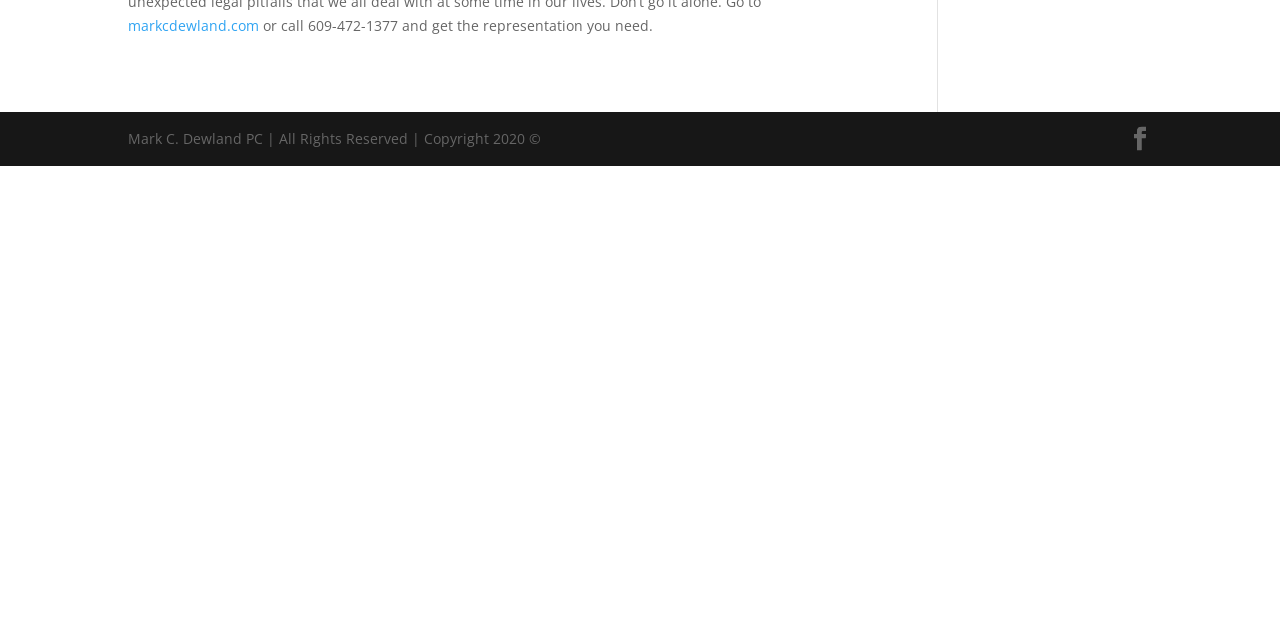From the webpage screenshot, predict the bounding box coordinates (top-left x, top-left y, bottom-right x, bottom-right y) for the UI element described here: Facebook

[0.881, 0.199, 0.9, 0.238]